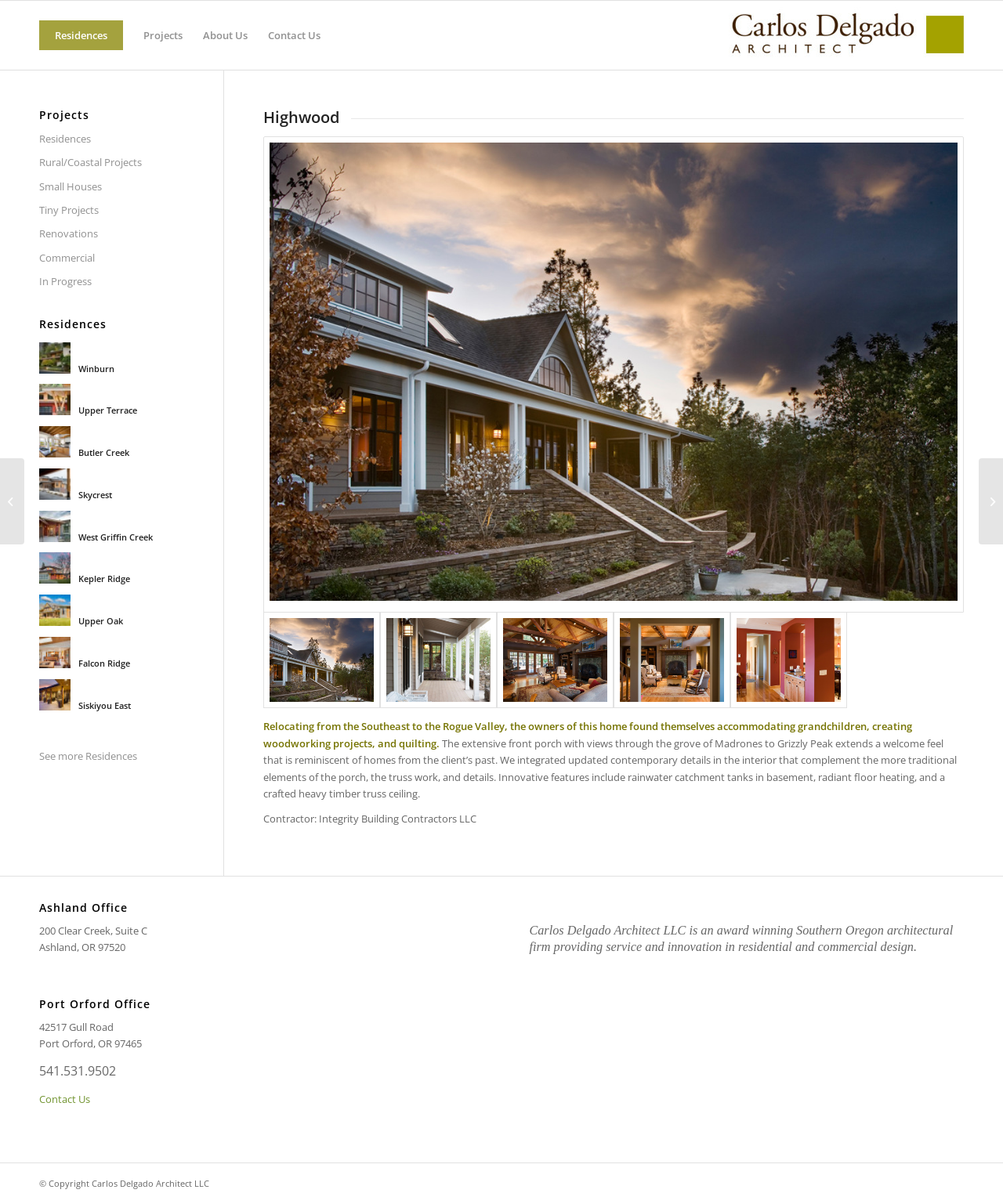Please provide the bounding box coordinate of the region that matches the element description: Upper Terrace. Coordinates should be in the format (top-left x, top-left y, bottom-right x, bottom-right y) and all values should be between 0 and 1.

[0.078, 0.336, 0.137, 0.346]